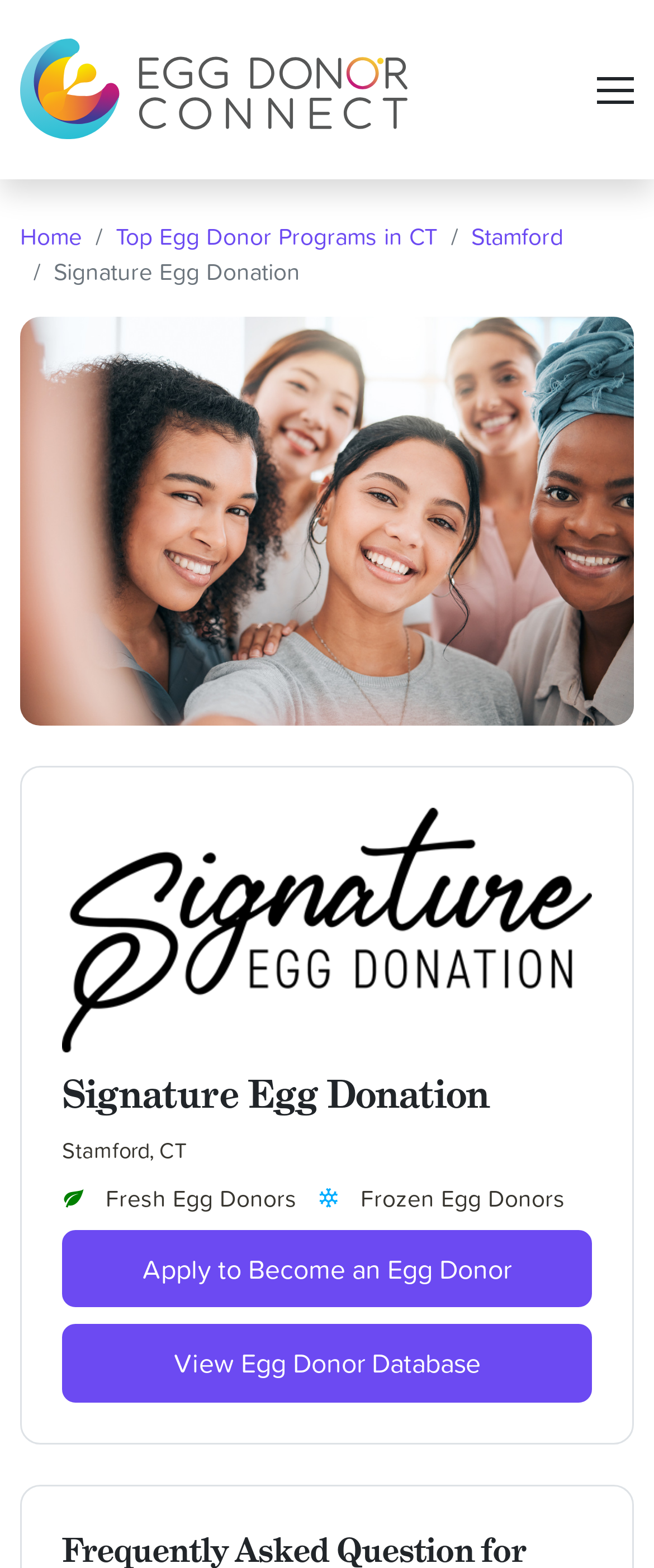What is the logo of Egg Donor Connect?
Please provide a comprehensive answer based on the information in the image.

The logo of Egg Donor Connect is located at the top left corner of the webpage, and it is an image with a bounding box coordinate of [0.031, 0.025, 0.623, 0.089].